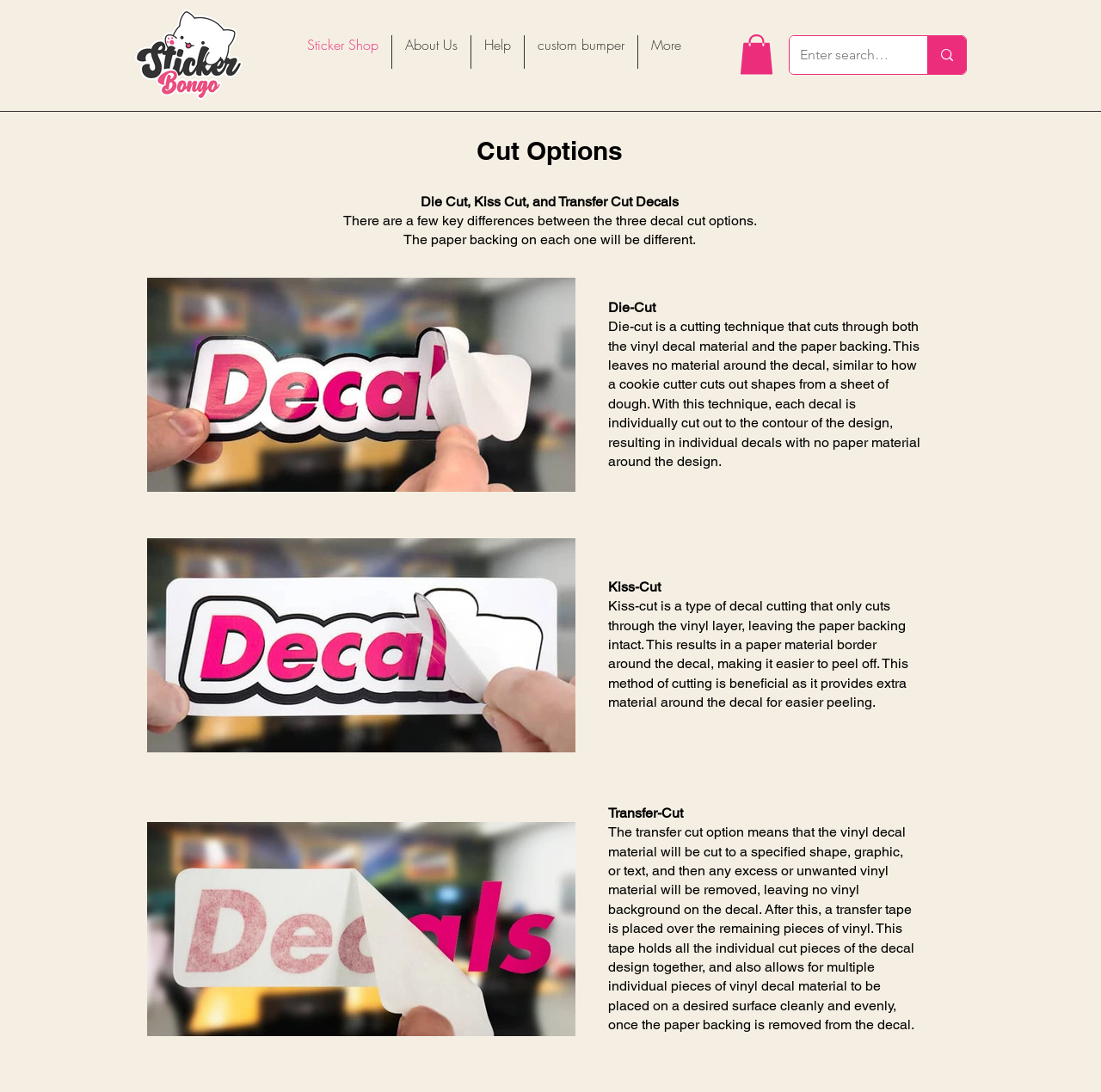What is the purpose of the 'More' button?
Based on the screenshot, give a detailed explanation to answer the question.

The 'More' button is located in the navigation section of the webpage, with a bounding box coordinate of [0.58, 0.032, 0.63, 0.063]. It is a generic element with the description 'More', suggesting that it is used to show more options or submenus when clicked.